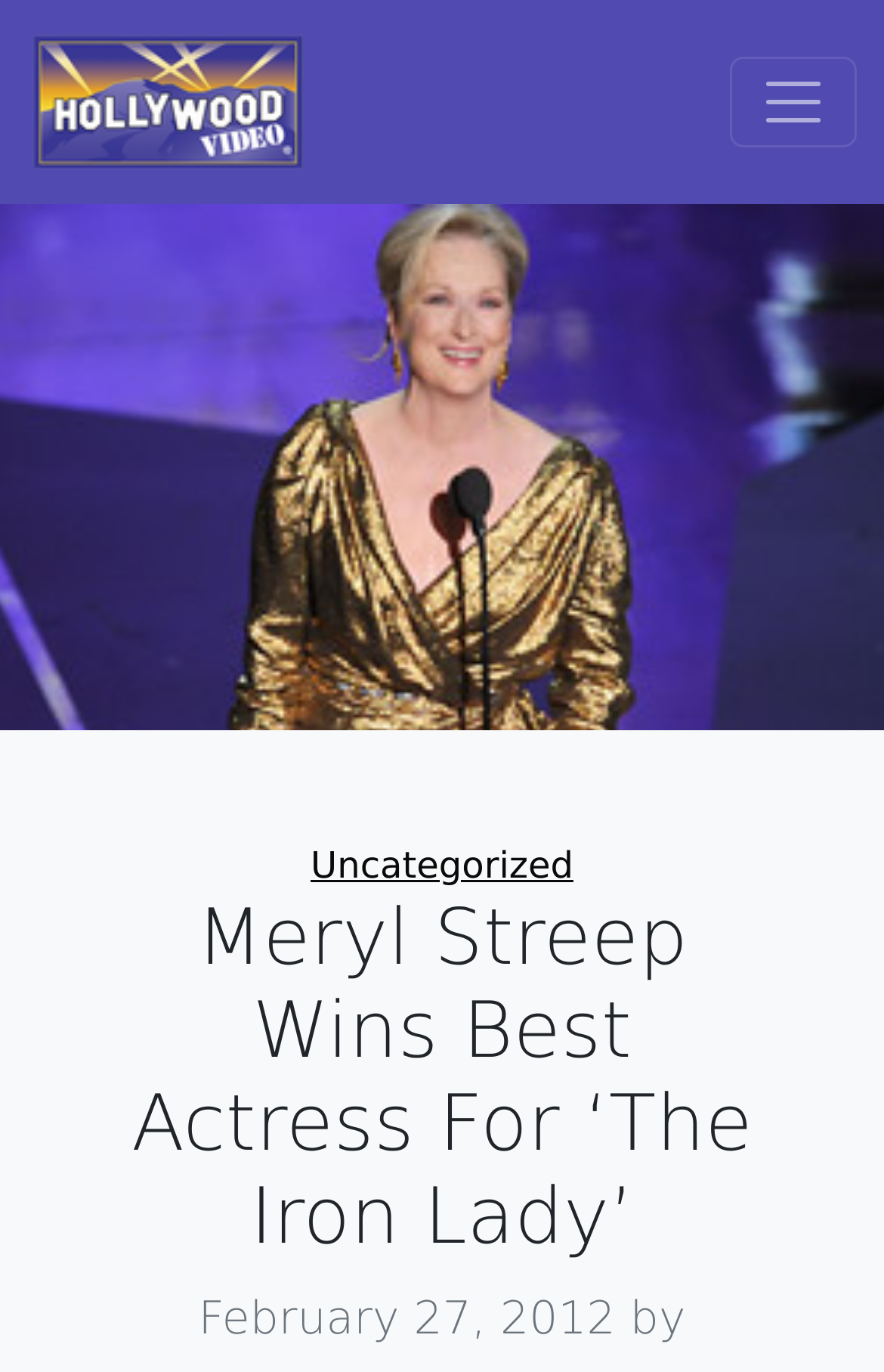Please respond to the question with a concise word or phrase:
What is the category of the article?

Uncategorized